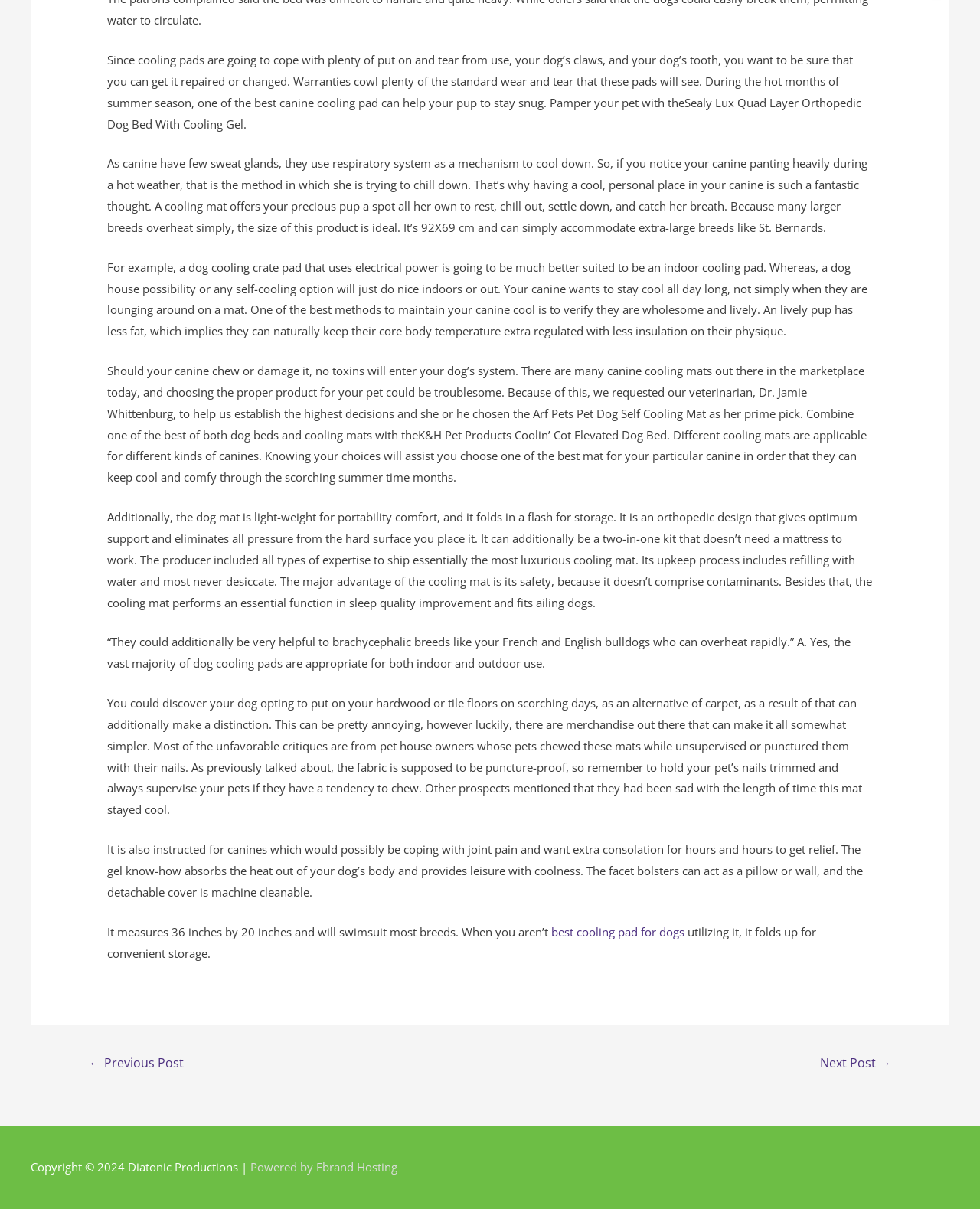Locate the bounding box coordinates of the UI element described by: "Next Post →". Provide the coordinates as four float numbers between 0 and 1, formatted as [left, top, right, bottom].

[0.818, 0.869, 0.928, 0.892]